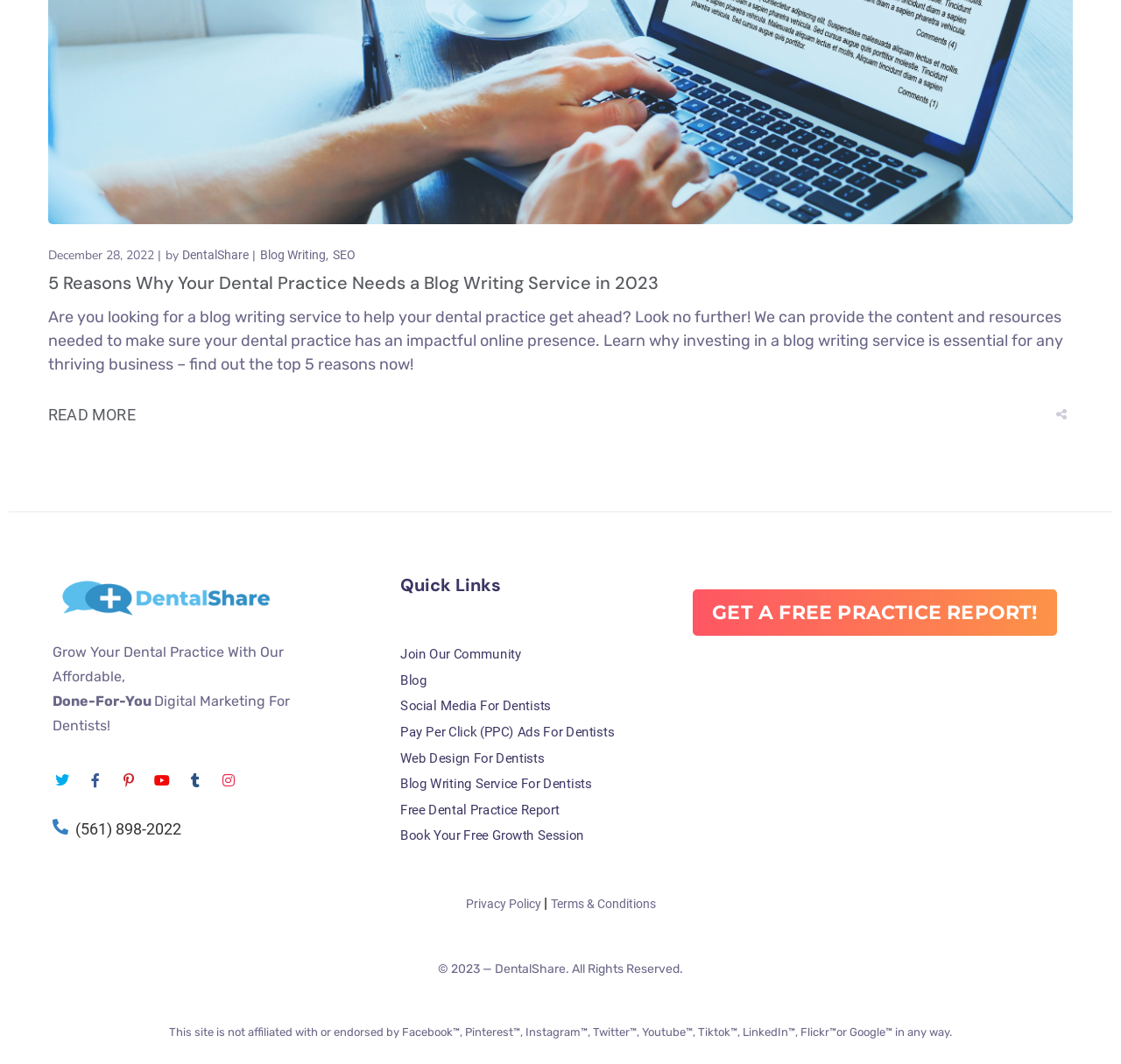What is the phone number listed?
Please give a detailed and elaborate answer to the question.

I found the link '(561) 898-2022' at the bottom of the webpage, which is likely the phone number of the dental practice.